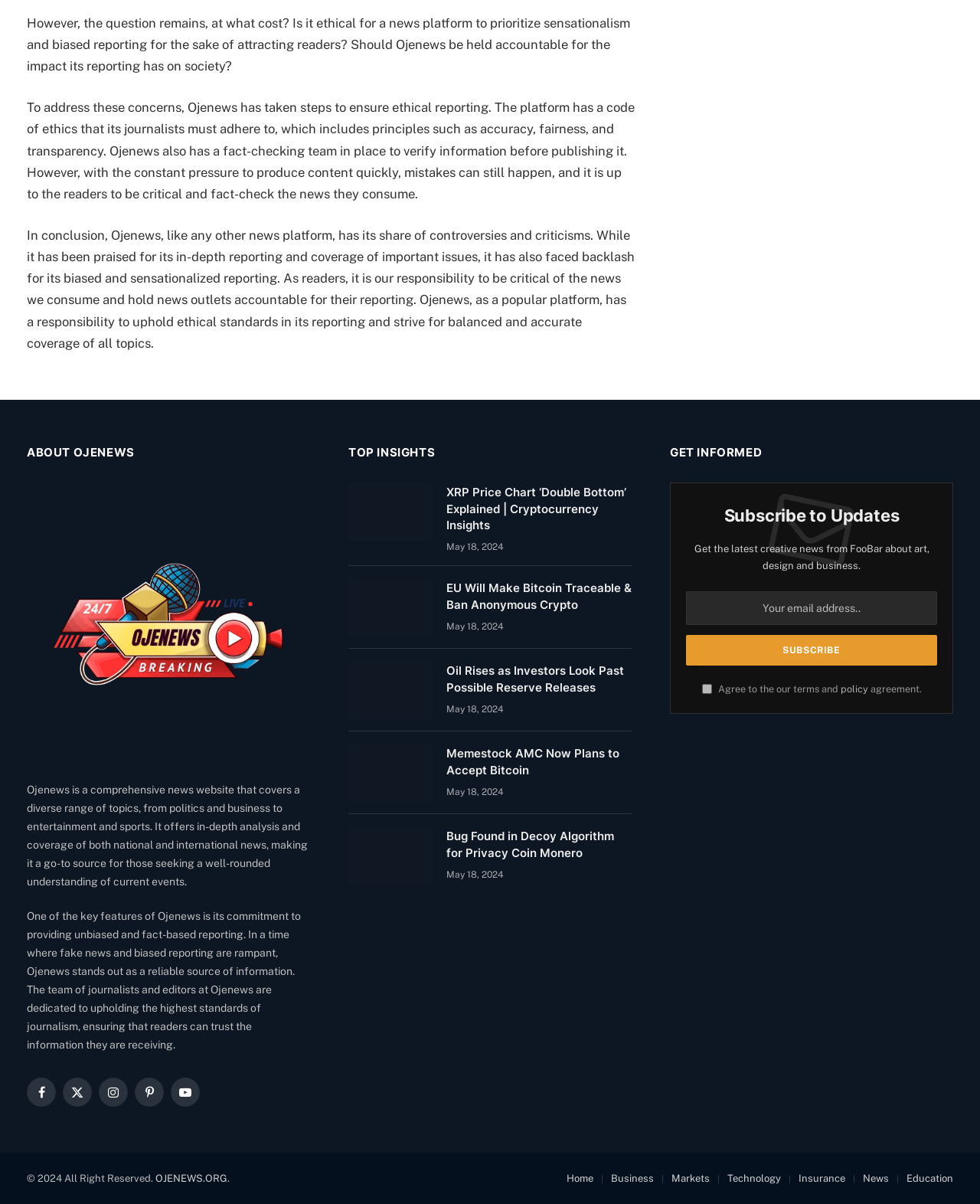Using the webpage screenshot and the element description X (Twitter), determine the bounding box coordinates. Specify the coordinates in the format (top-left x, top-left y, bottom-right x, bottom-right y) with values ranging from 0 to 1.

[0.064, 0.895, 0.094, 0.919]